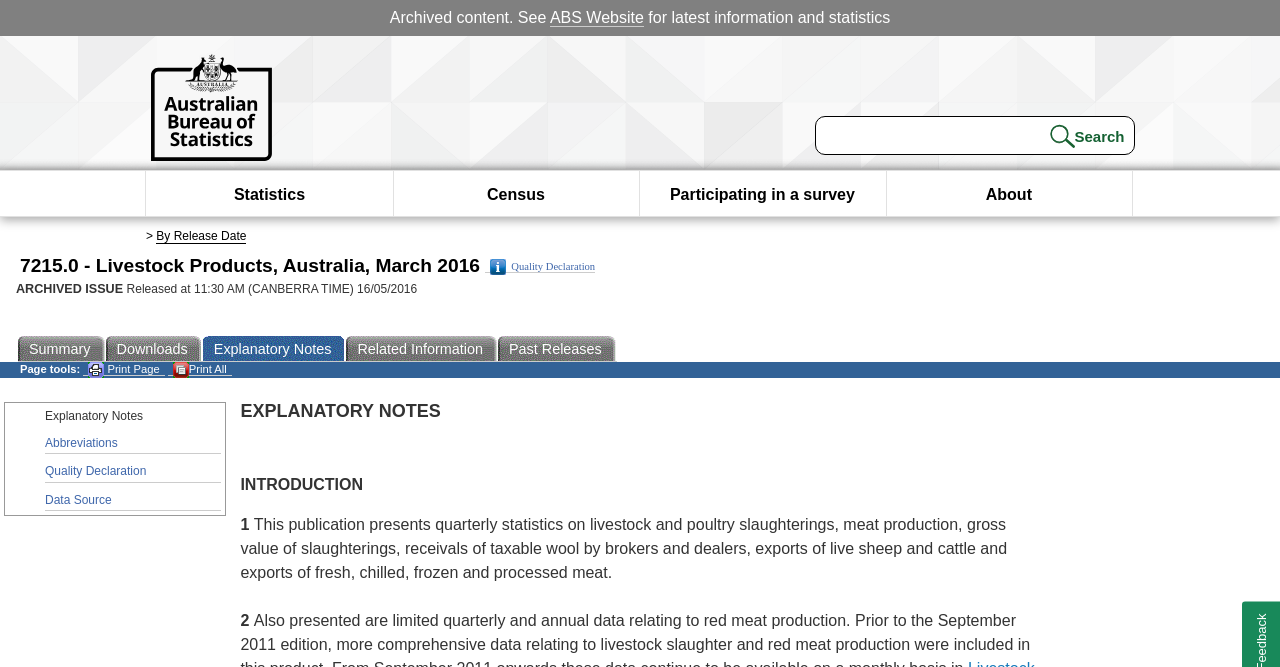Produce an elaborate caption capturing the essence of the webpage.

This webpage is about Livestock Products in Australia, specifically for March 2016. At the top, there is an archived content notice with a link to the ABS Website. Below this, there is an ABS logo image. A search bar is located on the right side, with a textbox and a search button.

The main content is divided into sections. On the left side, there are links to different categories, including Statistics, Census, Participating in a survey, and About. Below these links, there is a section with a title "7215.0 - Livestock Products, Australia, March 2016" and a link to the Quality Declaration.

The main content area is organized into a table with multiple rows. The first row has links to Summary, Downloads, Related Information, and Past Releases. The second row has a section with page tools, including links to print the current page or all pages in this product.

Below the table, there are several sections of text, including an introduction, and sections labeled "1" and "2". The text describes quarterly statistics on livestock and poultry slaughterings, meat production, and other related data. There are also links to Abbreviations, Quality Declaration, and Data Source at the bottom of the page.